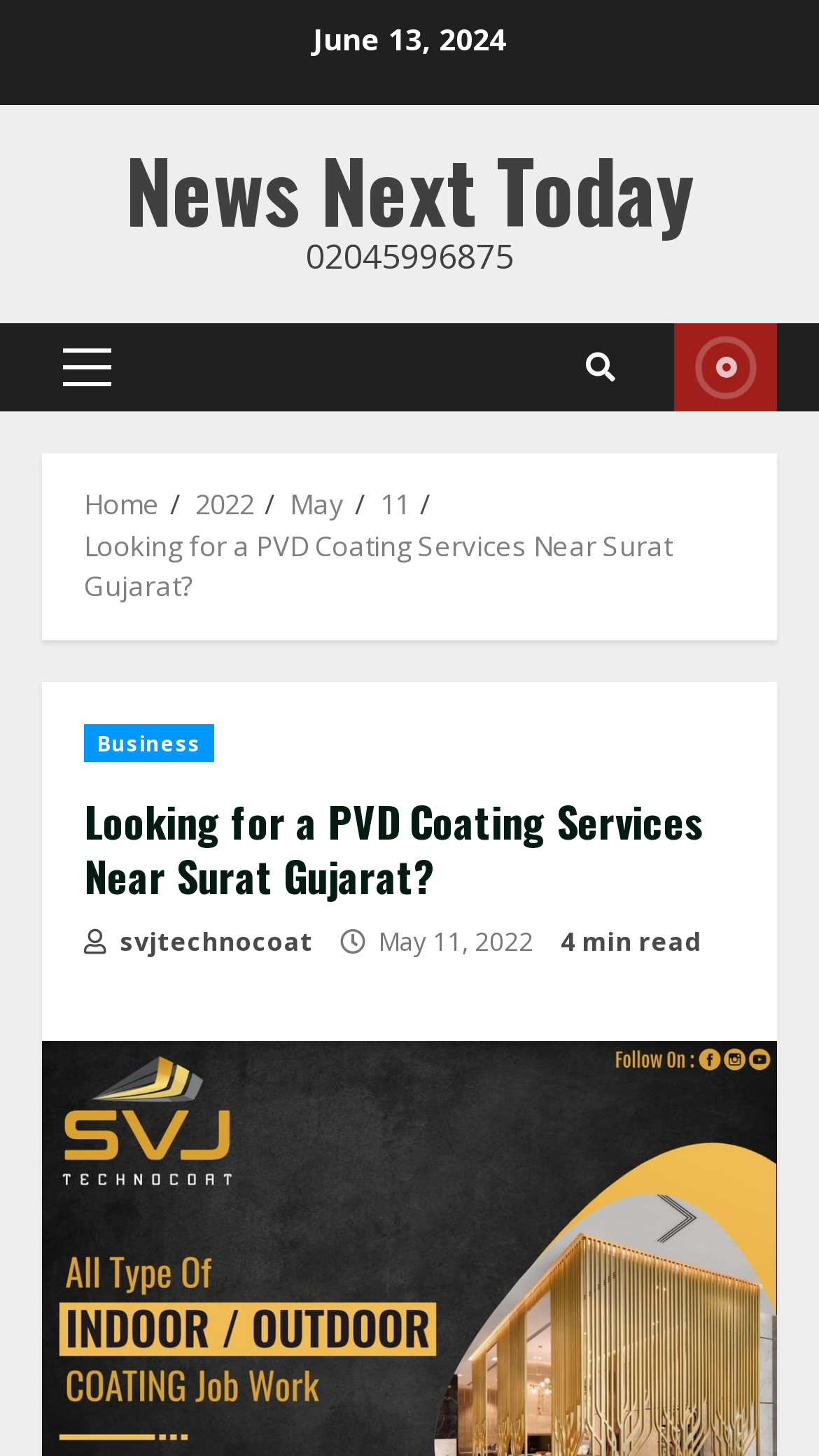Find the bounding box coordinates for the area that should be clicked to accomplish the instruction: "Click on the 'News Next Today' link".

[0.153, 0.086, 0.847, 0.173]